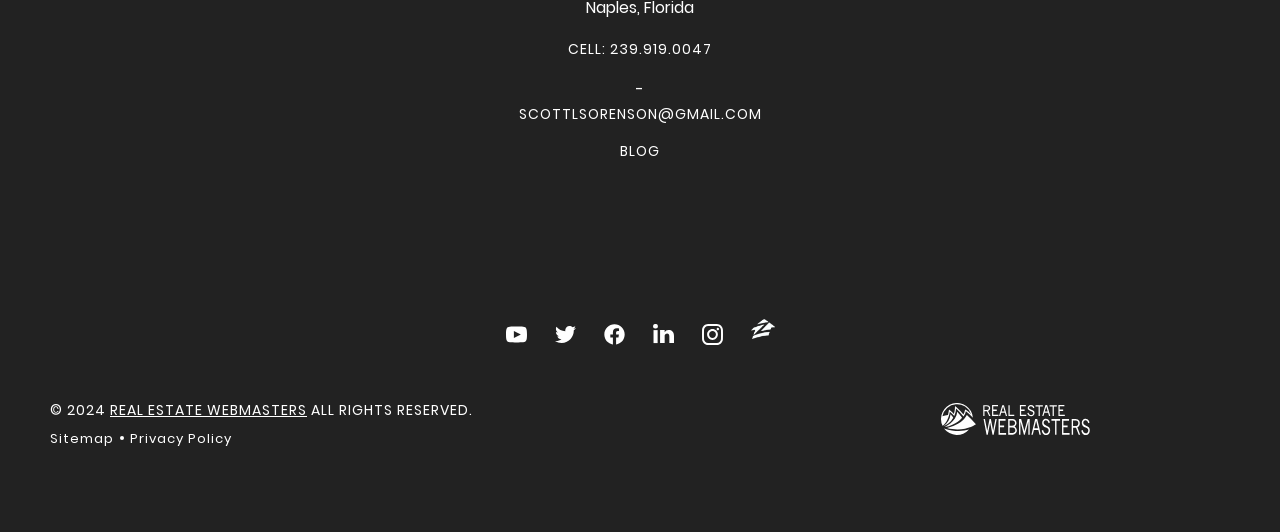How many links are there at the bottom of the webpage?
Answer the question with a single word or phrase derived from the image.

4